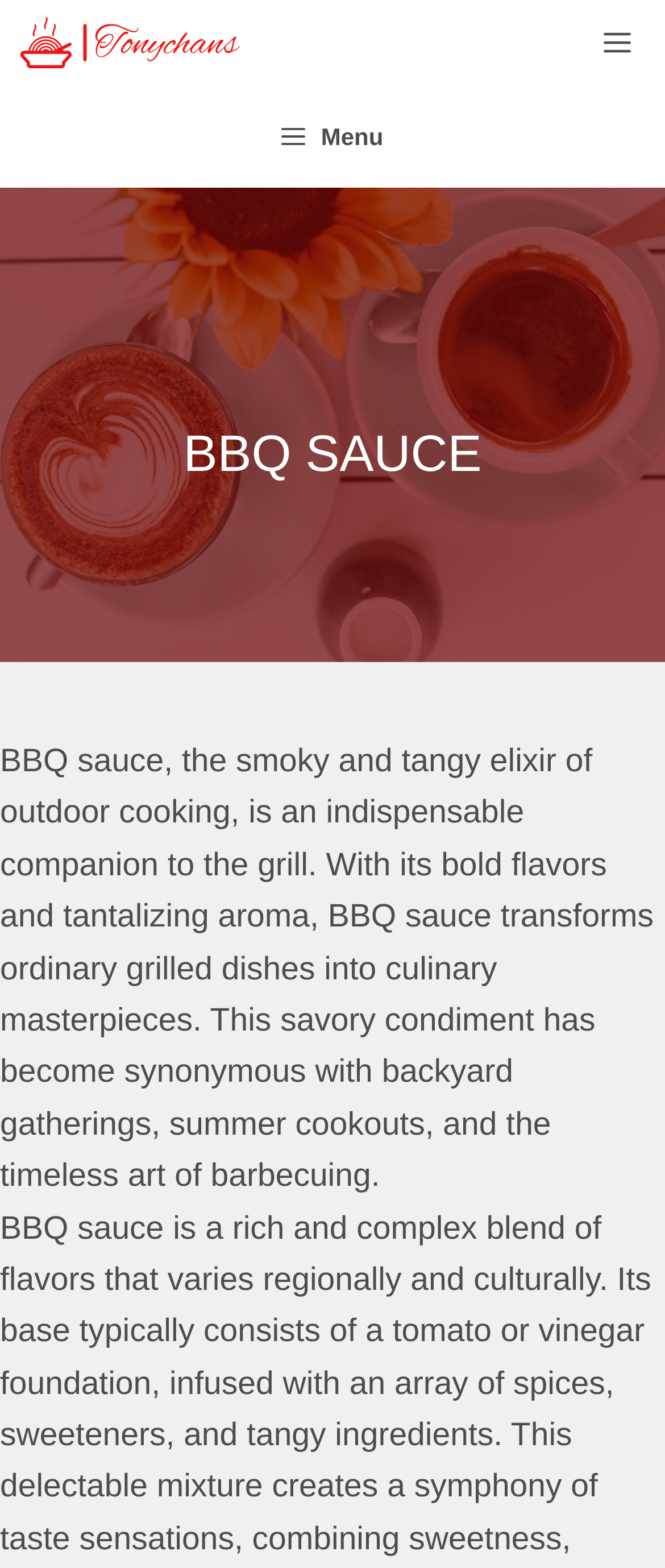Using the details in the image, give a detailed response to the question below:
What is the purpose of BBQ sauce?

I determined the purpose of BBQ sauce by reading the static text element, which states that BBQ sauce 'transforms ordinary grilled dishes into culinary masterpieces'.